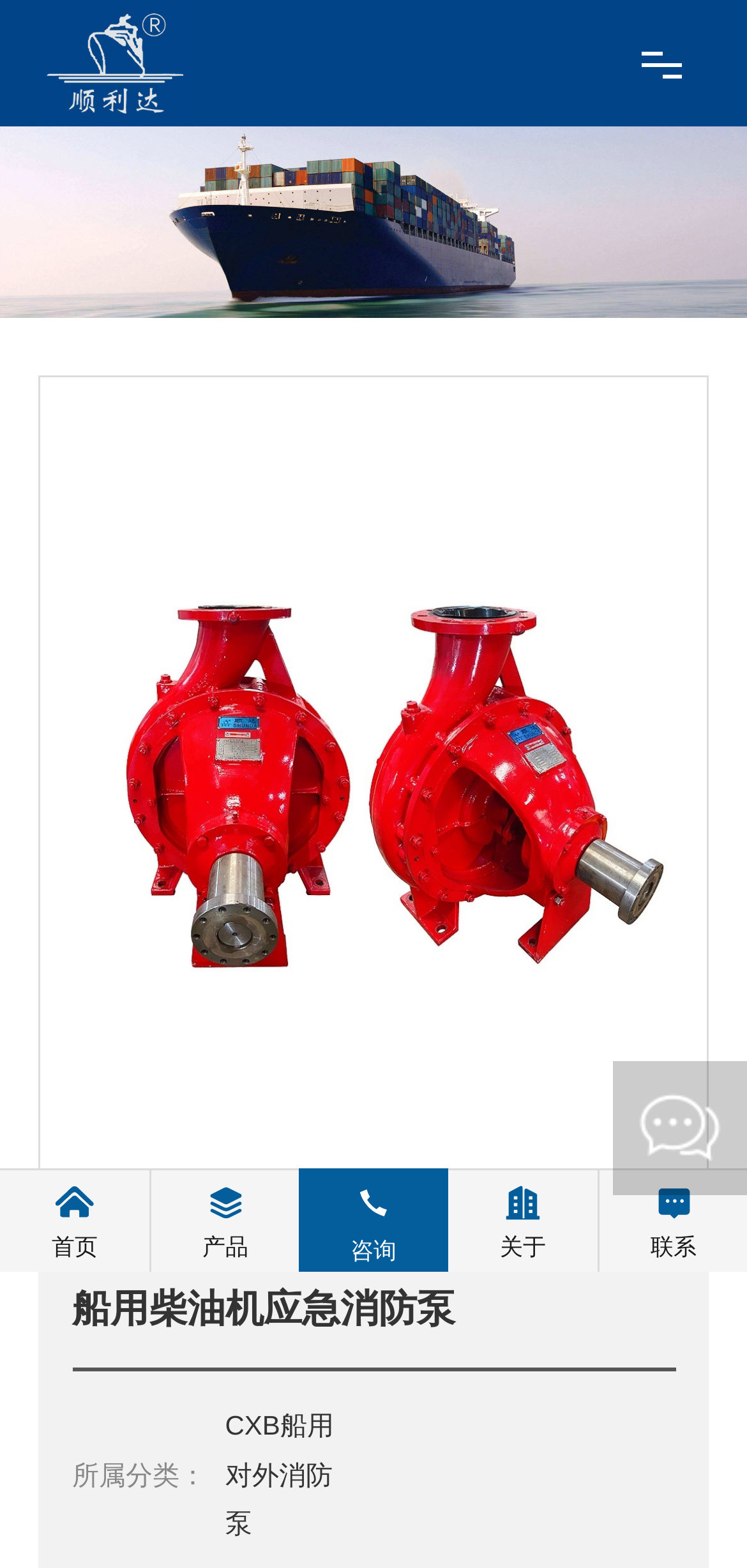Please determine the bounding box coordinates of the section I need to click to accomplish this instruction: "Click the '产品中心' link".

[0.038, 0.305, 0.962, 0.378]